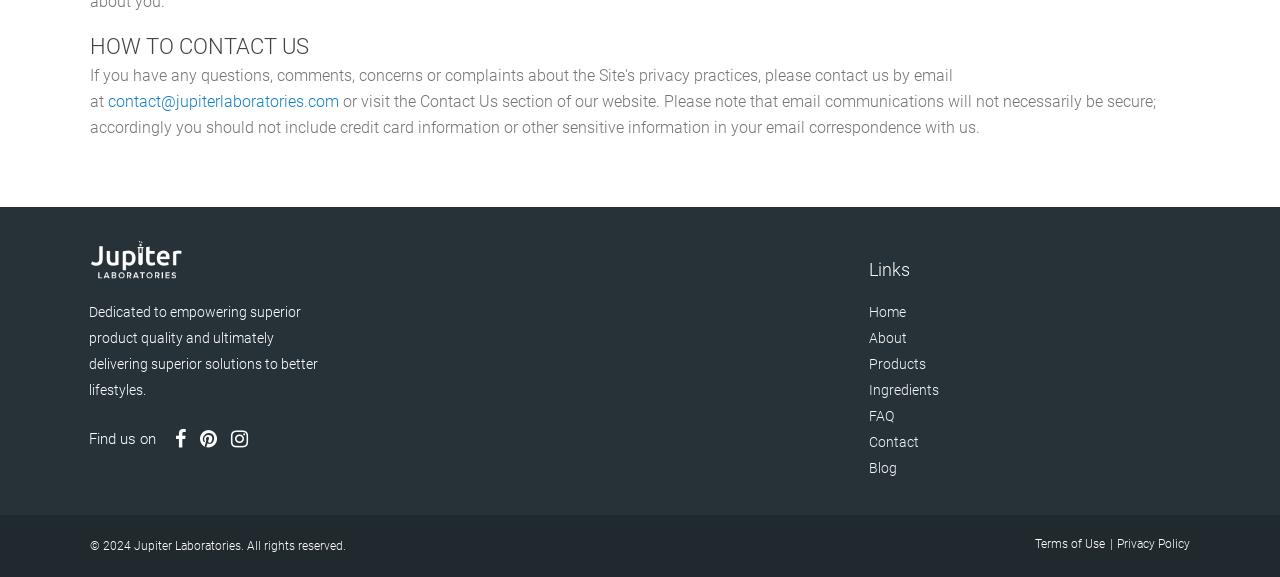Determine the bounding box coordinates for the element that should be clicked to follow this instruction: "Go to the Home page". The coordinates should be given as four float numbers between 0 and 1, in the format [left, top, right, bottom].

[0.679, 0.527, 0.708, 0.555]